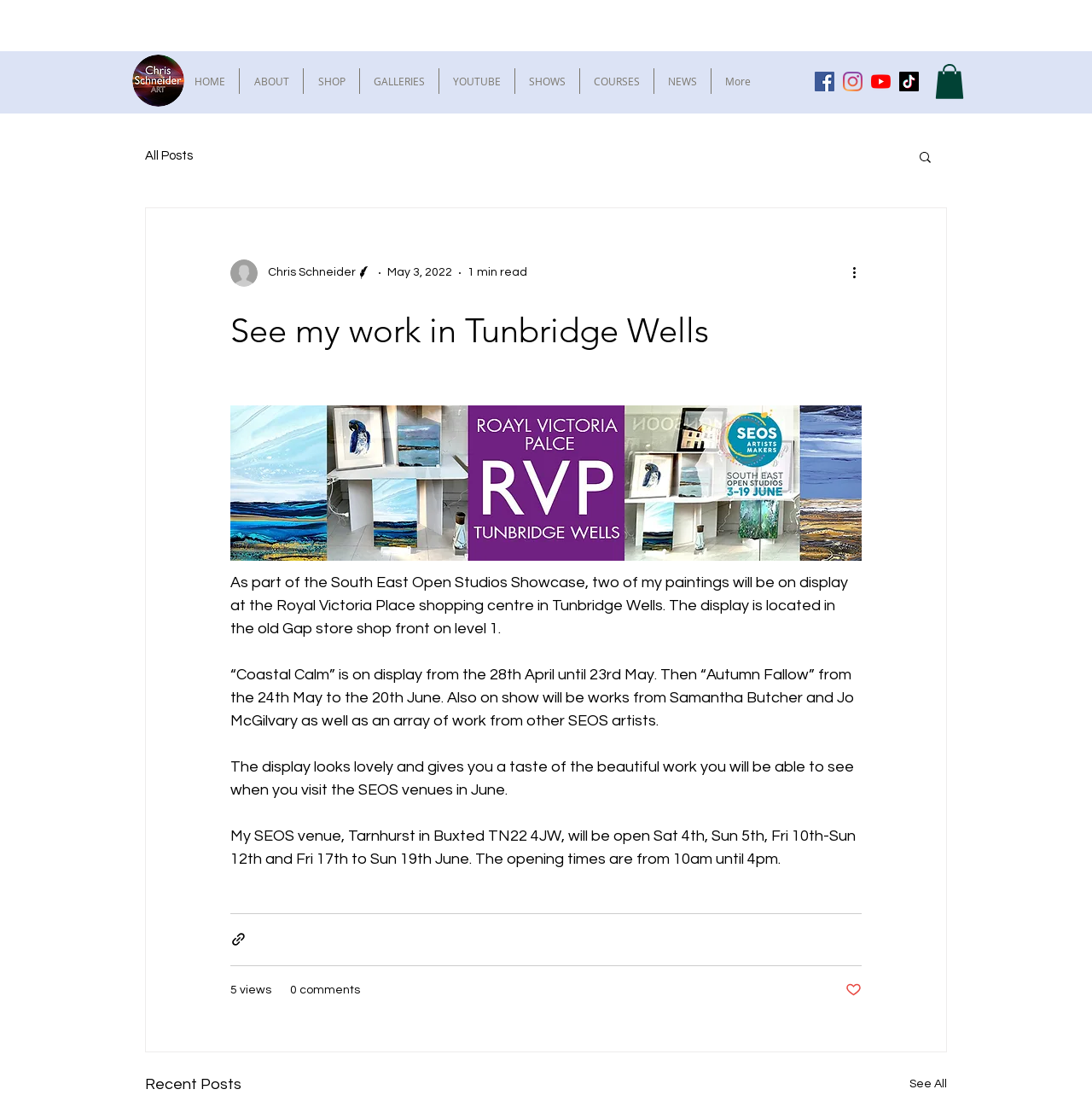What is the opening time of the SEOS venue?
Please provide a full and detailed response to the question.

According to the article, the SEOS venue, Tarnhurst in Buxted, will be open from 10am until 4pm on specific dates in June.